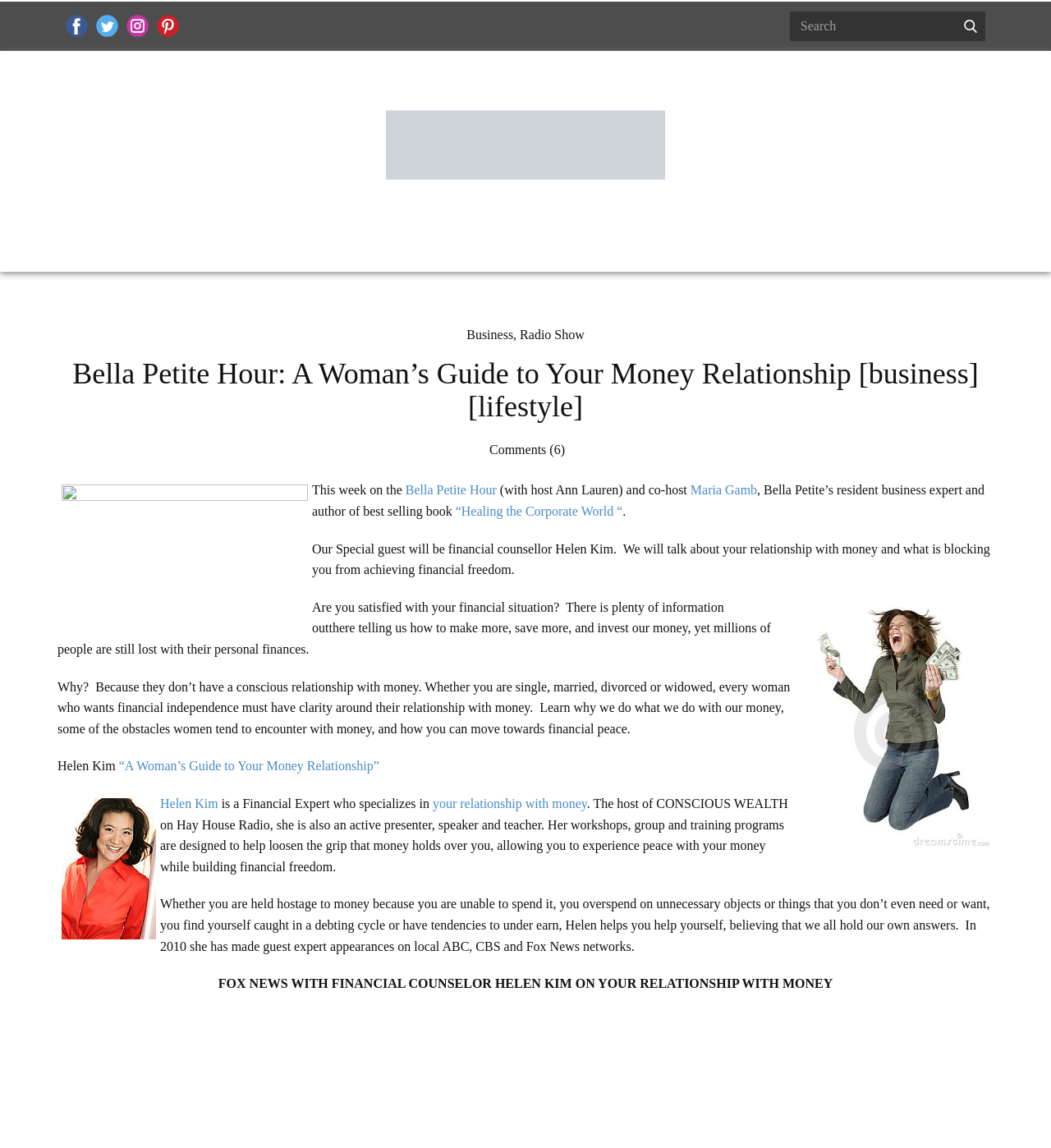What is the topic of discussion on the radio show?
Give a one-word or short-phrase answer derived from the screenshot.

Relationship with money